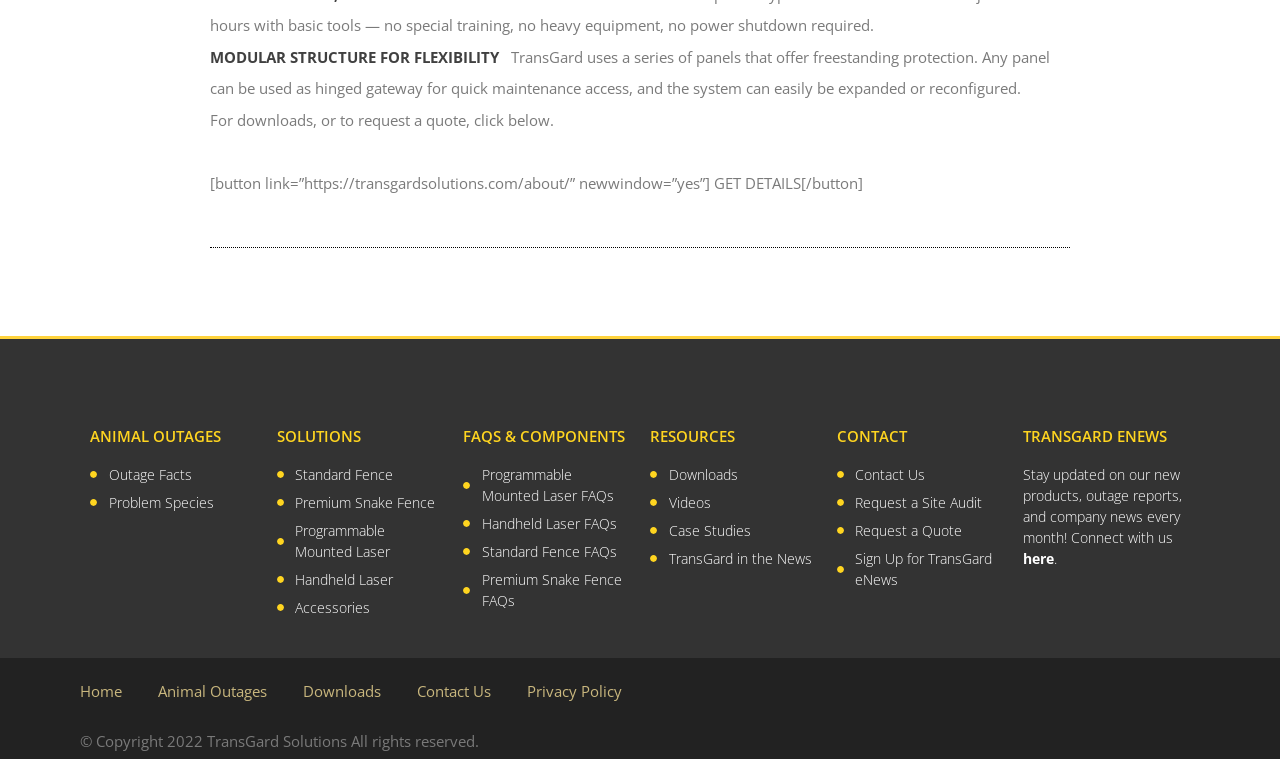Please find the bounding box for the UI element described by: "Sign Up for TransGard eNews".

[0.654, 0.722, 0.784, 0.778]